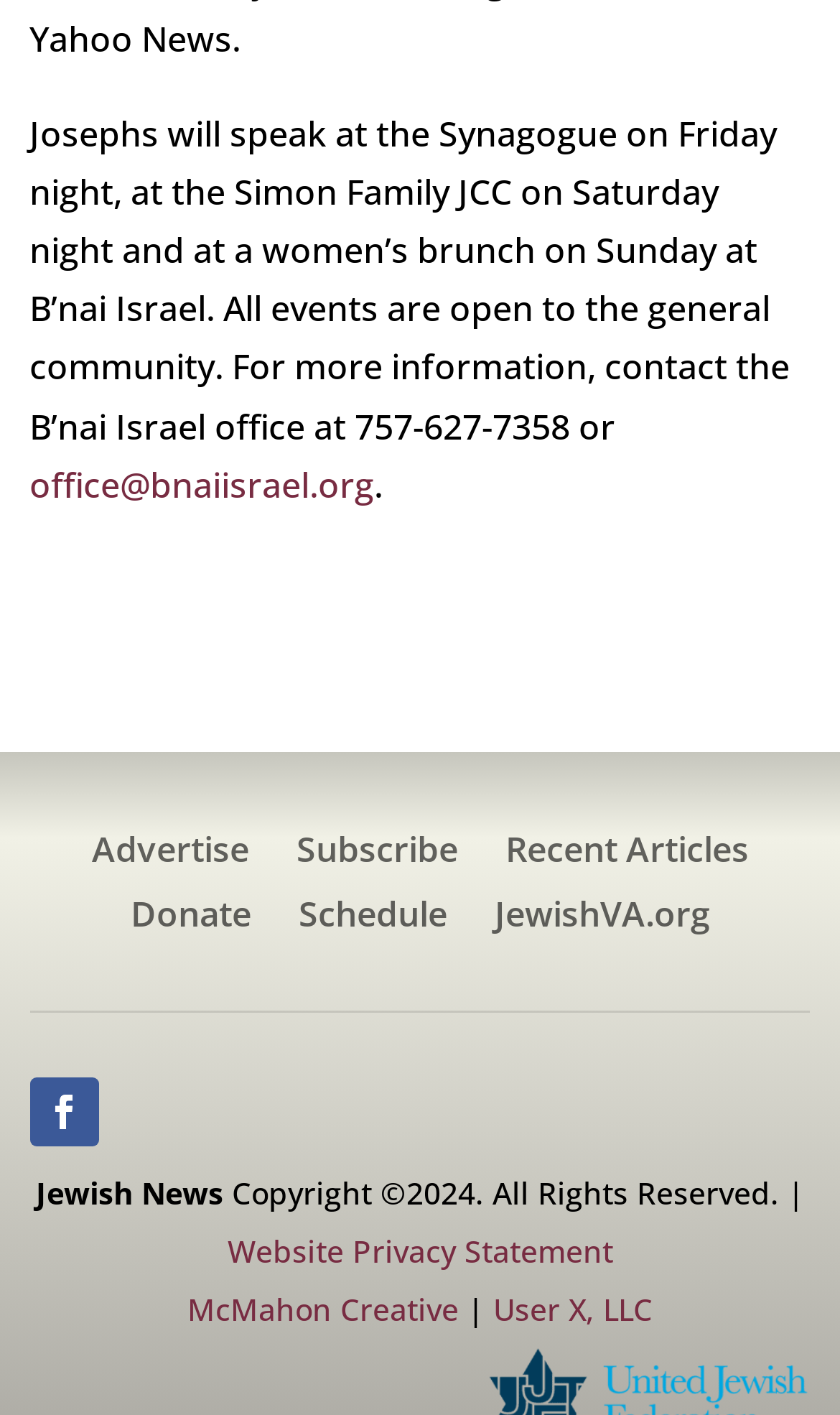What is the copyright year of the website?
Refer to the image and give a detailed response to the question.

The StaticText element with the text 'Copyright ©2024. All Rights Reserved.' indicates that the copyright year of the website is 2024.